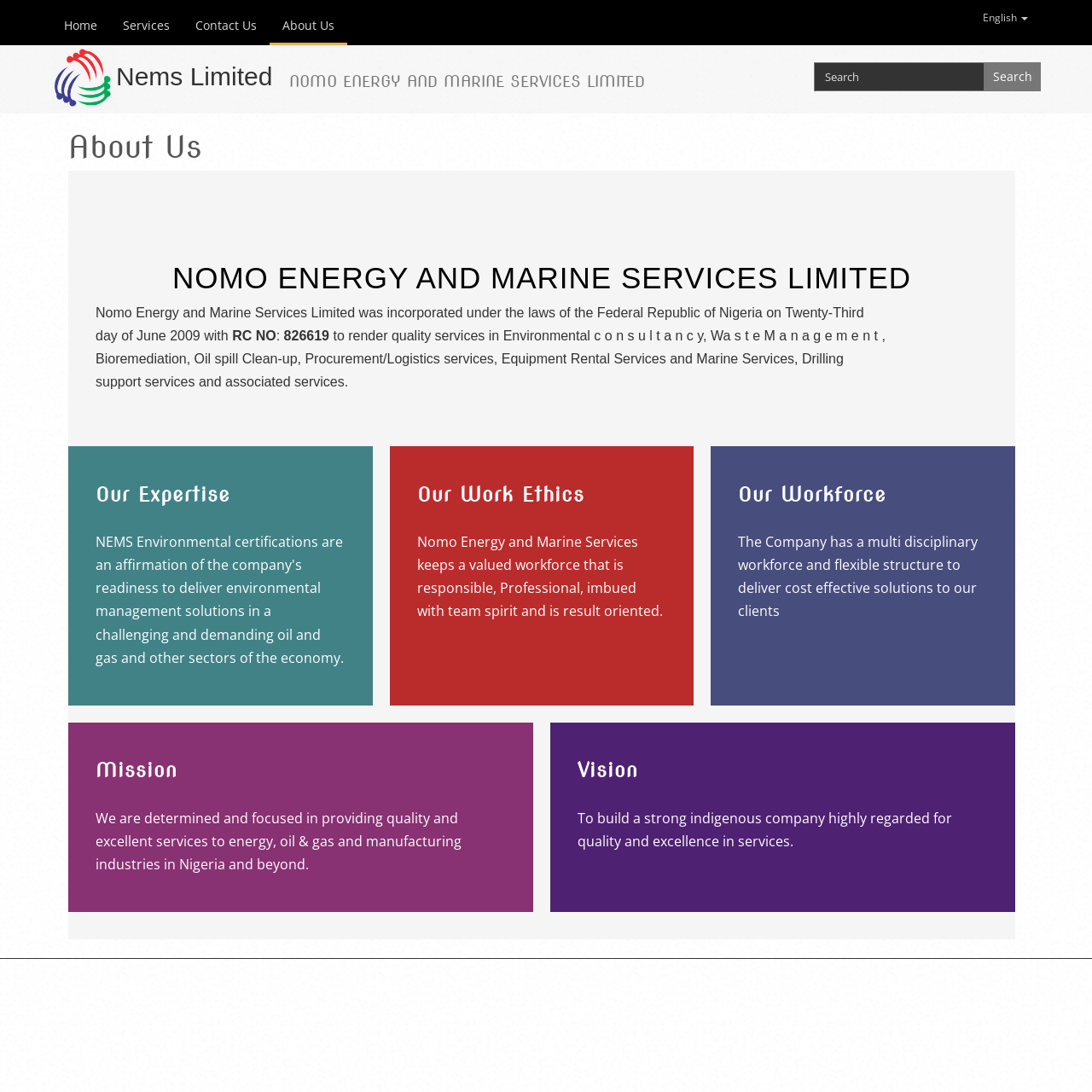Summarize the contents and layout of the webpage in detail.

The webpage is about Nems Limited, a company that provides energy and marine services. At the top of the page, there is a navigation menu with links to "Home", "Services", "Contact Us", and "About Us". To the right of the navigation menu, there is a small image and a heading that reads "Nems Limited". Below the navigation menu, there is a search bar with a textbox and a search button.

The main content of the page is divided into sections, each with a heading. The first section is about the company's background, with a heading that reads "About Us" and a paragraph of text that describes the company's incorporation and registration details. 

Below this section, there are three columns of content. The left column has headings and links to "Our Expertise", "Our Work Ethics", and "Mission". The middle column has headings and links to "Our Workforce" and "Vision". The right column has a block of text that describes the company's services, including environmental consultancy, waste management, bioremediation, and oil spill clean-up.

Throughout the page, there are several links to other pages, including "Home", "Services", "Contact Us", "About Us", "Our Expertise", "Our Work Ethics", "Our Workforce", "Mission", and "Vision". At the very bottom of the page, there is a small section with no visible content.